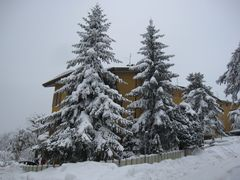Analyze the image and give a detailed response to the question:
What is covering the ground in the scene?

According to the caption, 'thick layers of snow blanket the ground', which means that the ground is covered with snow.